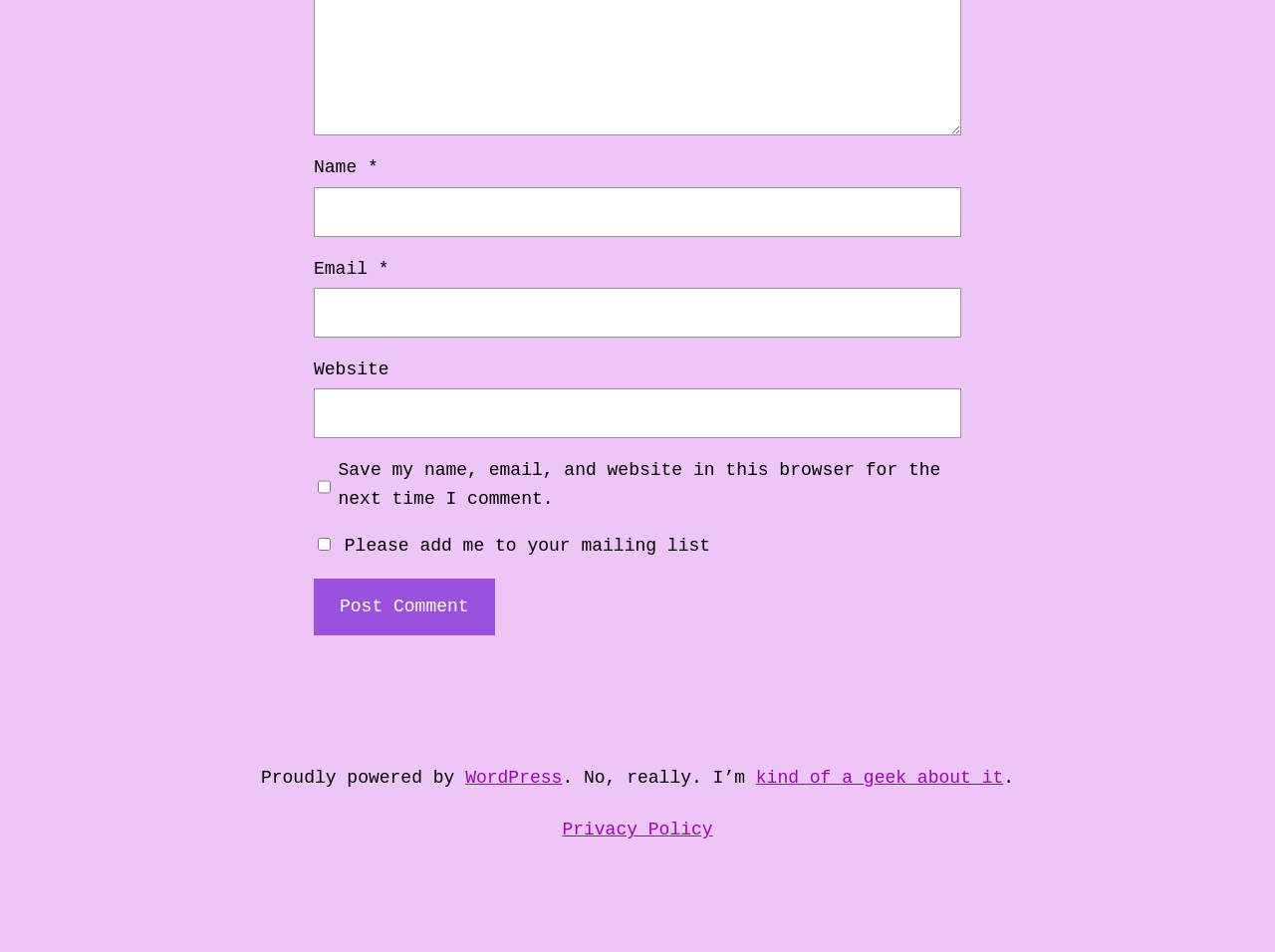Indicate the bounding box coordinates of the element that needs to be clicked to satisfy the following instruction: "Check the save comment checkbox". The coordinates should be four float numbers between 0 and 1, i.e., [left, top, right, bottom].

[0.249, 0.486, 0.259, 0.537]